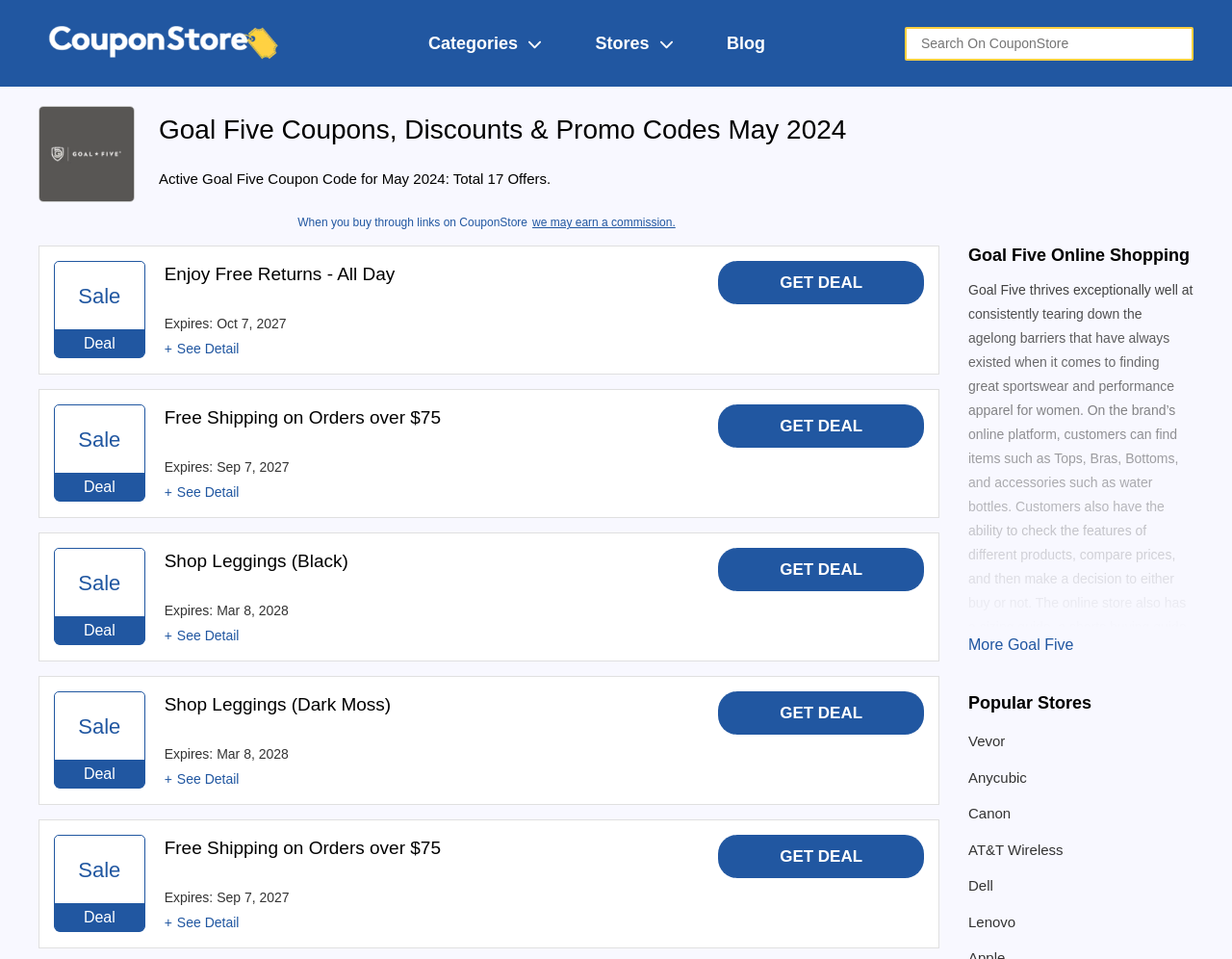Please mark the bounding box coordinates of the area that should be clicked to carry out the instruction: "Shop Leggings (Black)".

[0.133, 0.574, 0.283, 0.595]